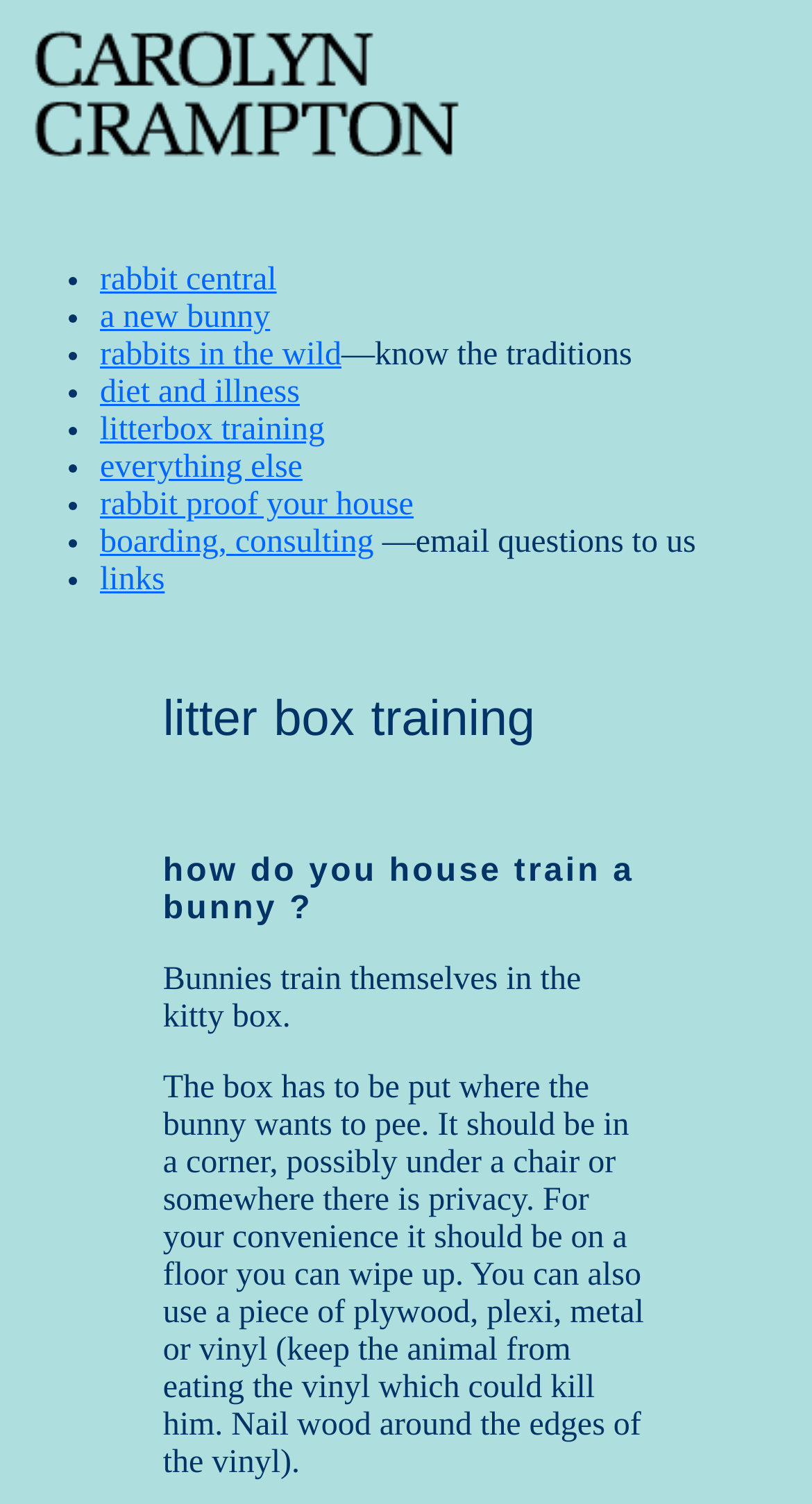What is the topic of the third link?
Give a detailed explanation using the information visible in the image.

The third link is found by examining the list of links, where the third link has the text 'rabbits in the wild'. This suggests that the topic of the third link is about rabbits in their natural habitat.